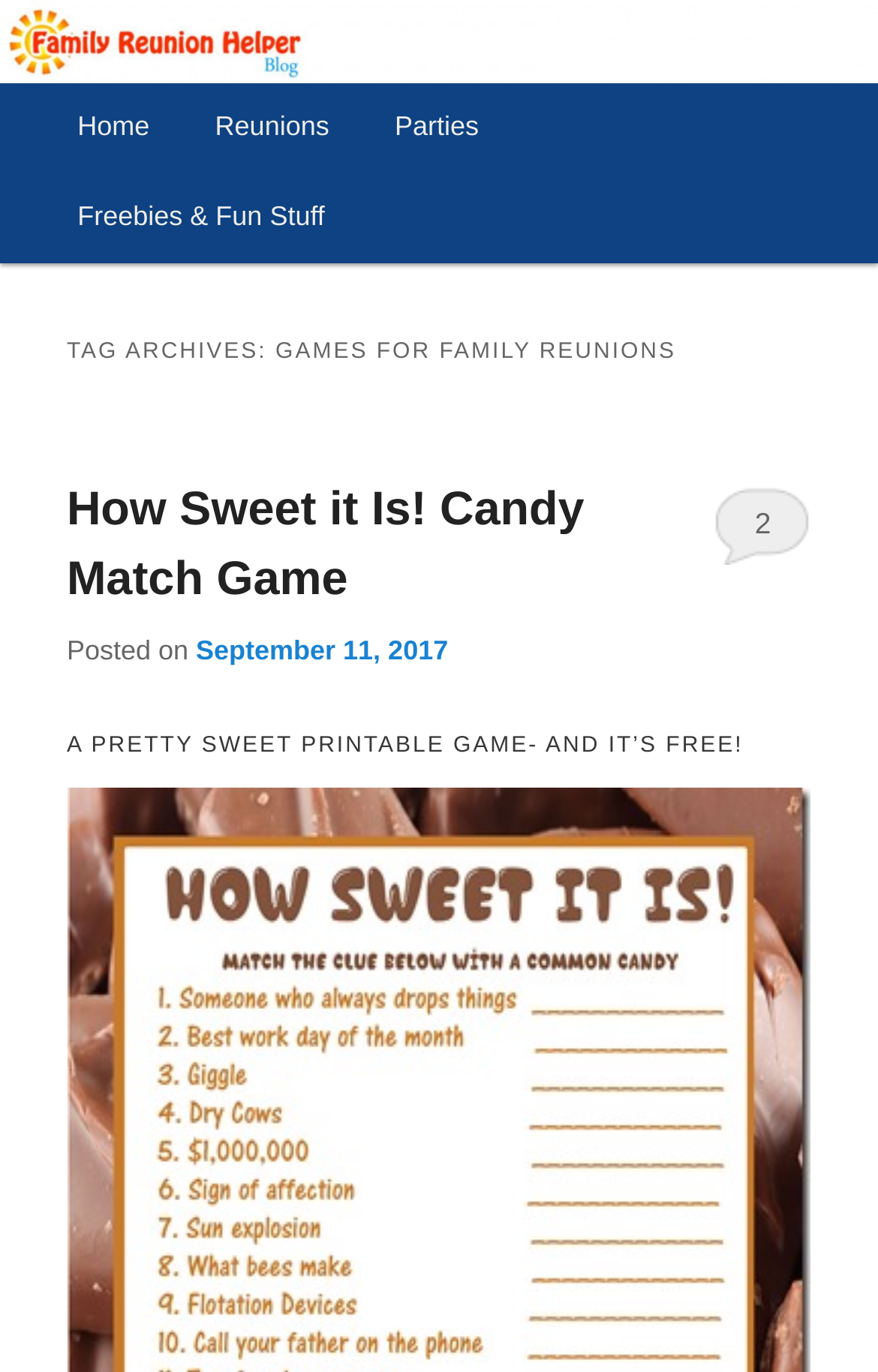Please give the bounding box coordinates of the area that should be clicked to fulfill the following instruction: "View the 'A PRETTY SWEET PRINTABLE GAME- AND IT’S FREE!' post". The coordinates should be in the format of four float numbers from 0 to 1, i.e., [left, top, right, bottom].

[0.076, 0.524, 0.924, 0.566]